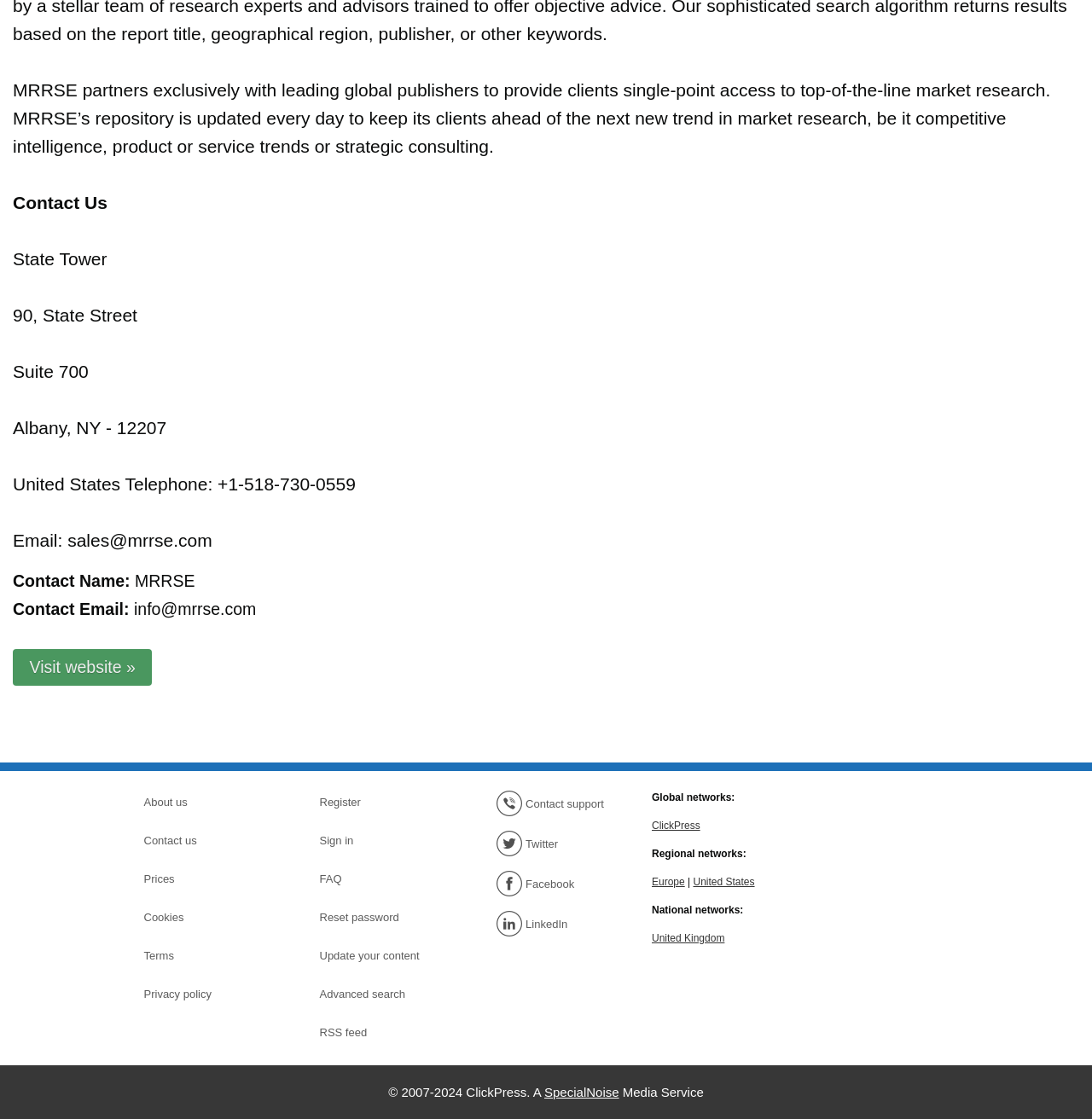Using the webpage screenshot, locate the HTML element that fits the following description and provide its bounding box: "About us".

[0.132, 0.706, 0.241, 0.729]